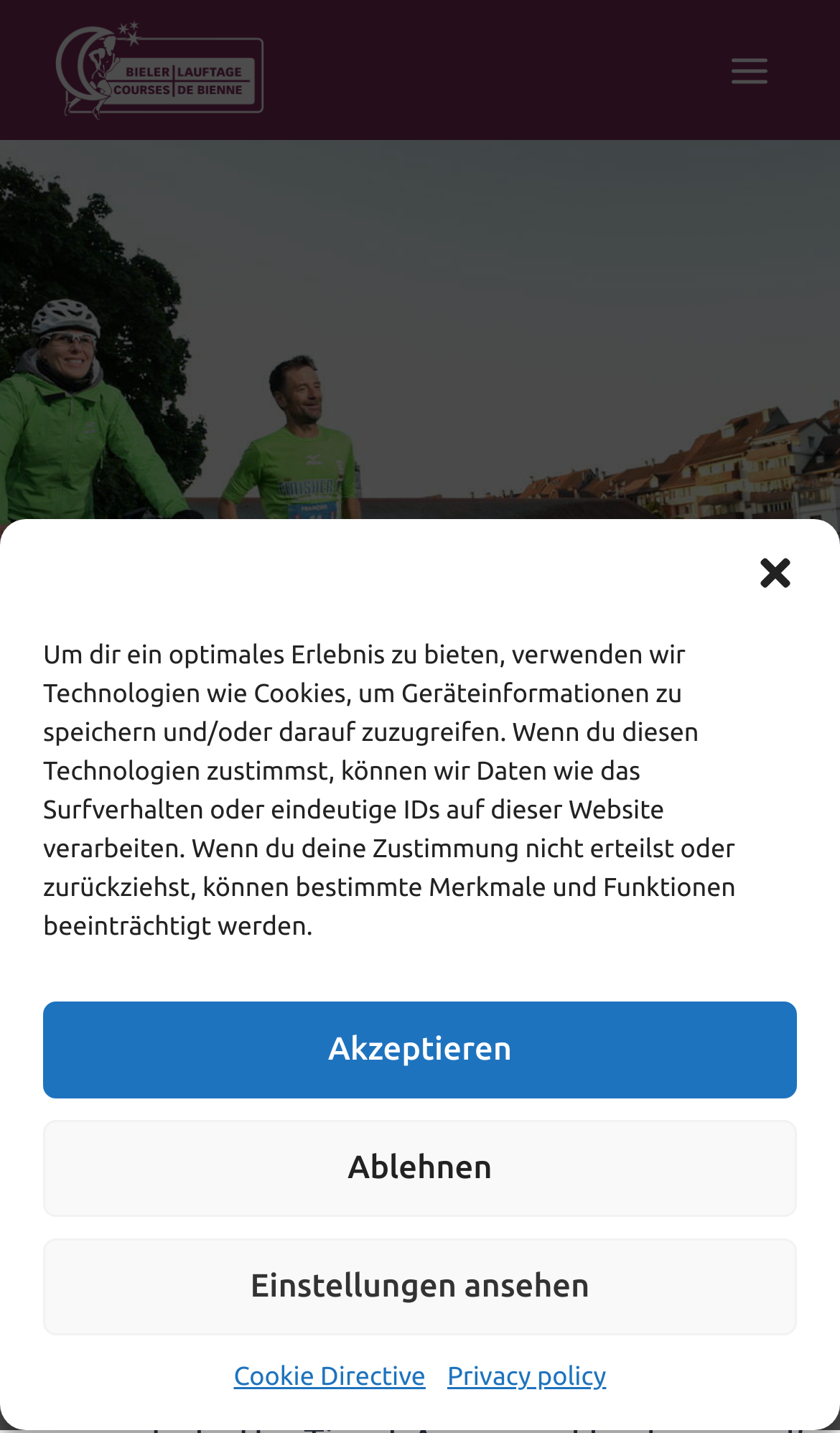Bounding box coordinates are specified in the format (top-left x, top-left y, bottom-right x, bottom-right y). All values are floating point numbers bounded between 0 and 1. Please provide the bounding box coordinate of the region this sentence describes: Send Inquiry

None